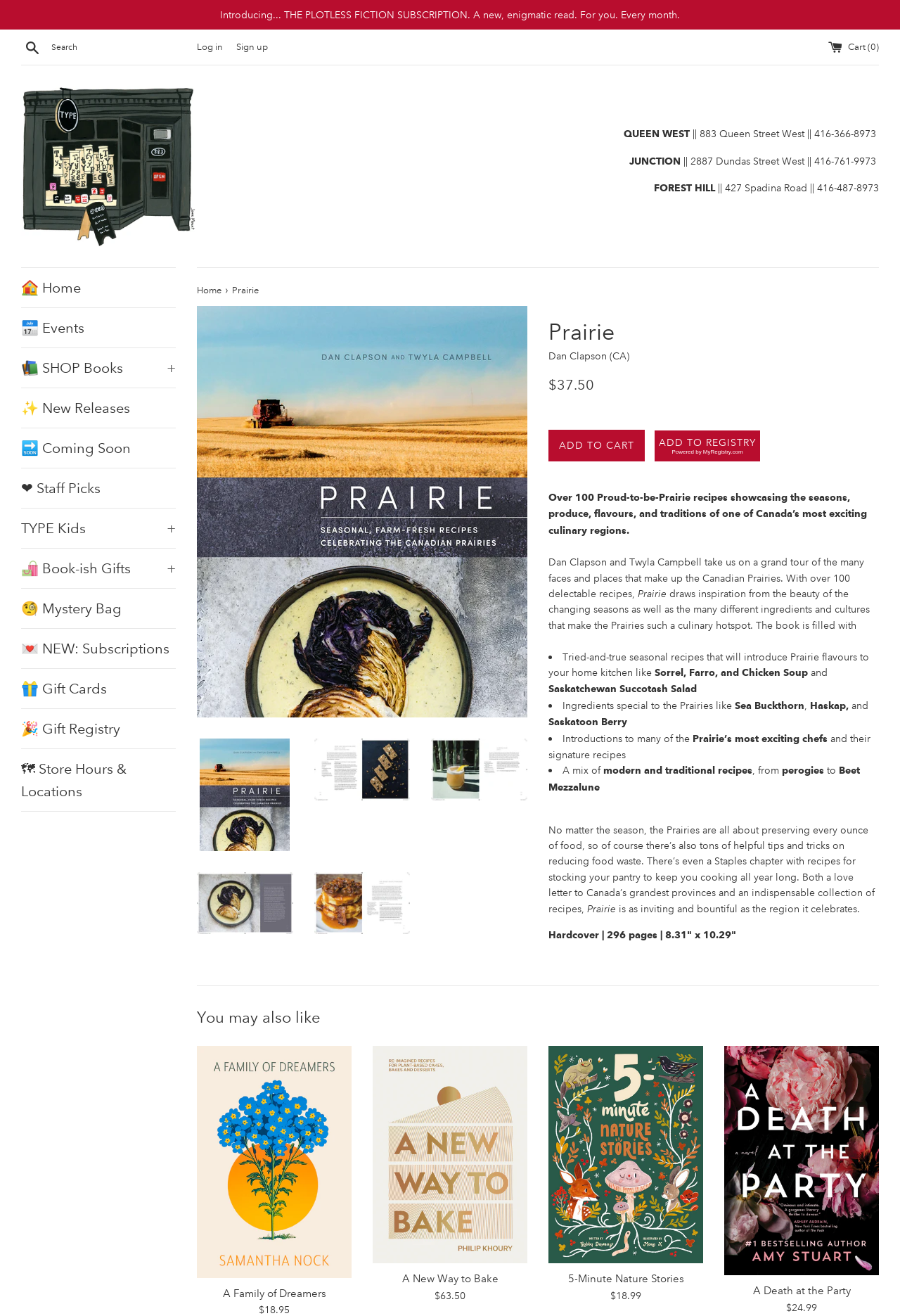Locate the bounding box of the user interface element based on this description: "title="A Family of Dreamers"".

[0.219, 0.795, 0.391, 0.971]